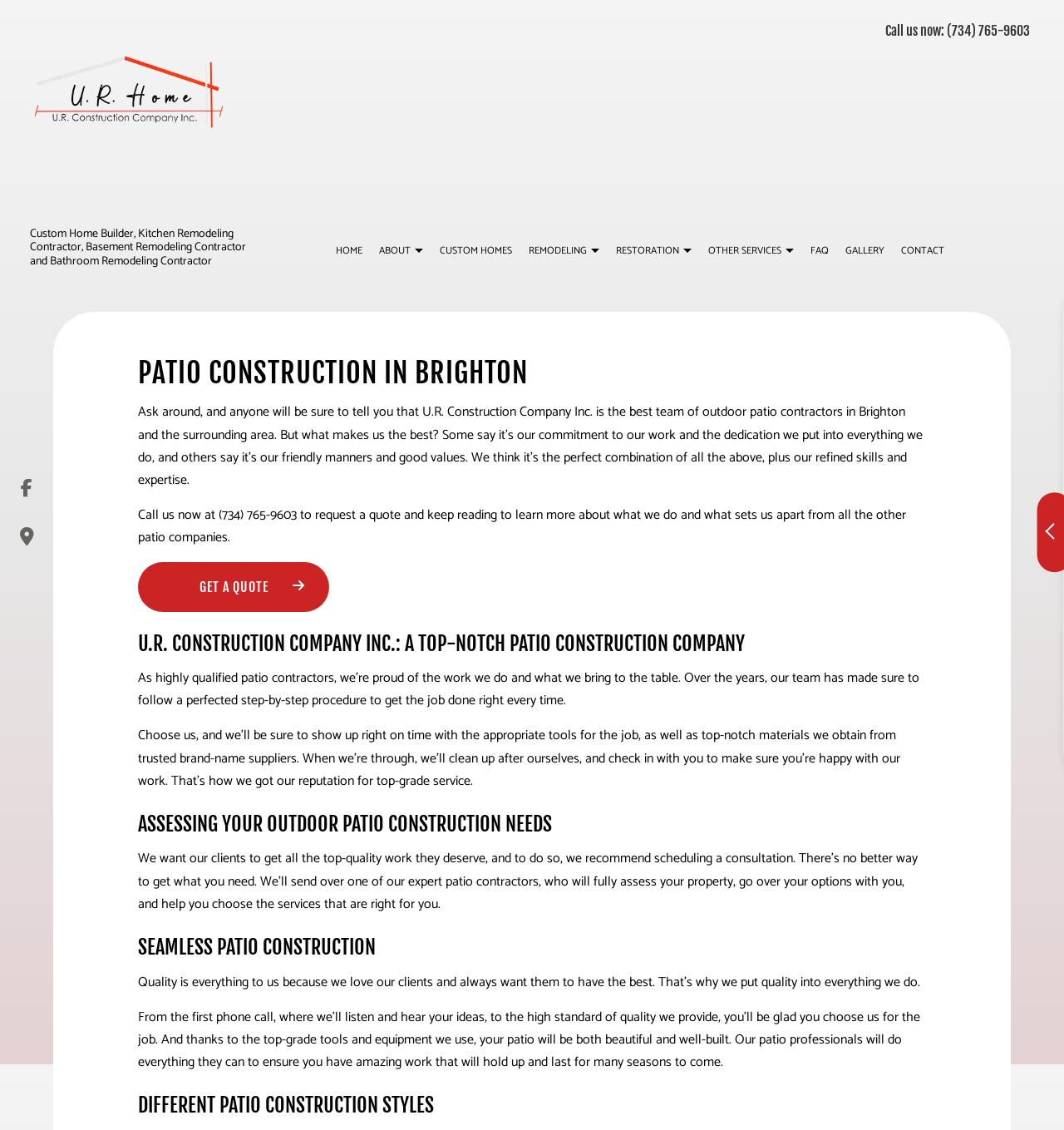Find the bounding box coordinates of the element's region that should be clicked in order to follow the given instruction: "Get a quote". The coordinates should consist of four float numbers between 0 and 1, i.e., [left, top, right, bottom].

[0.13, 0.497, 0.31, 0.541]